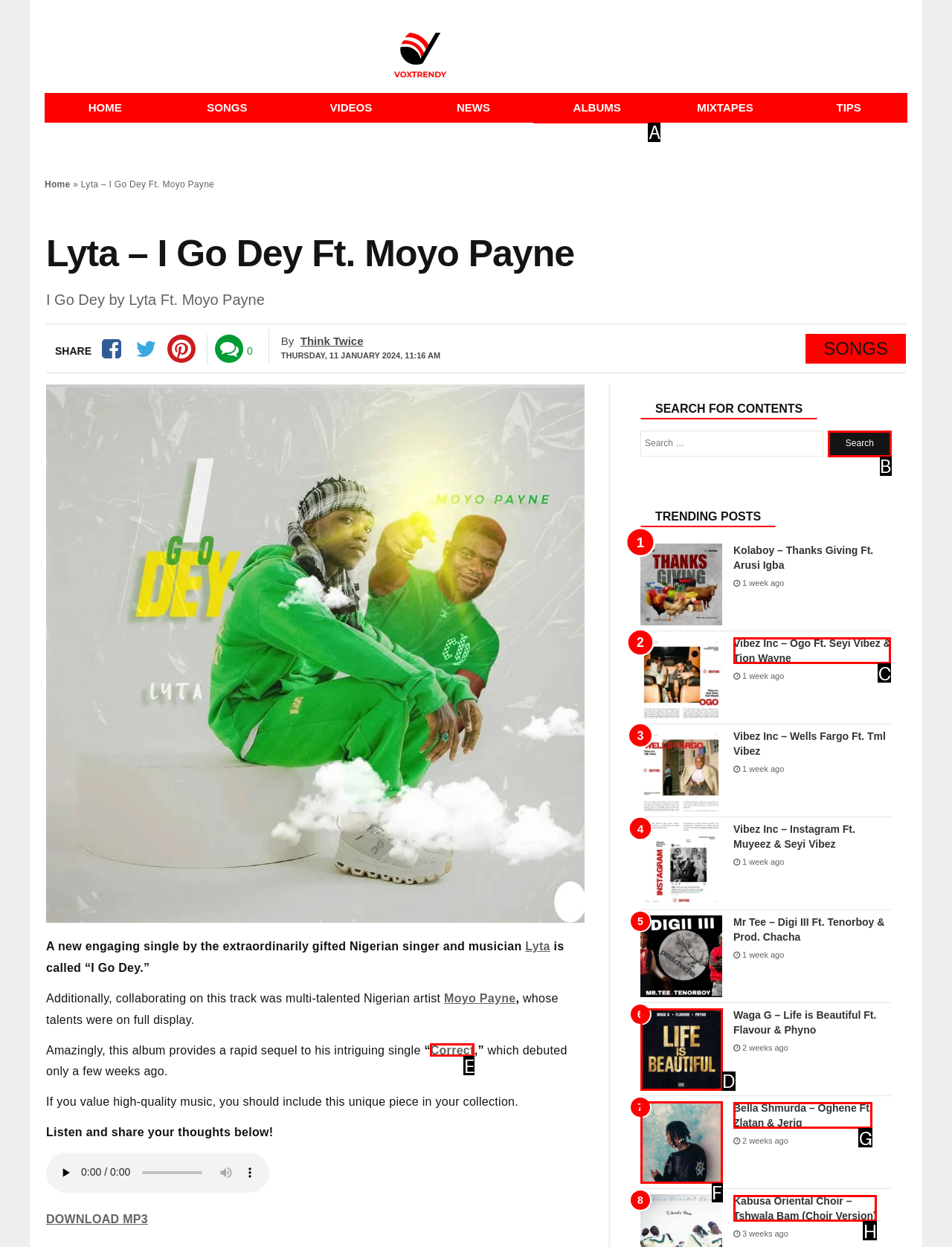What letter corresponds to the UI element described here: parent_node: Search for: value="Search"
Reply with the letter from the options provided.

B